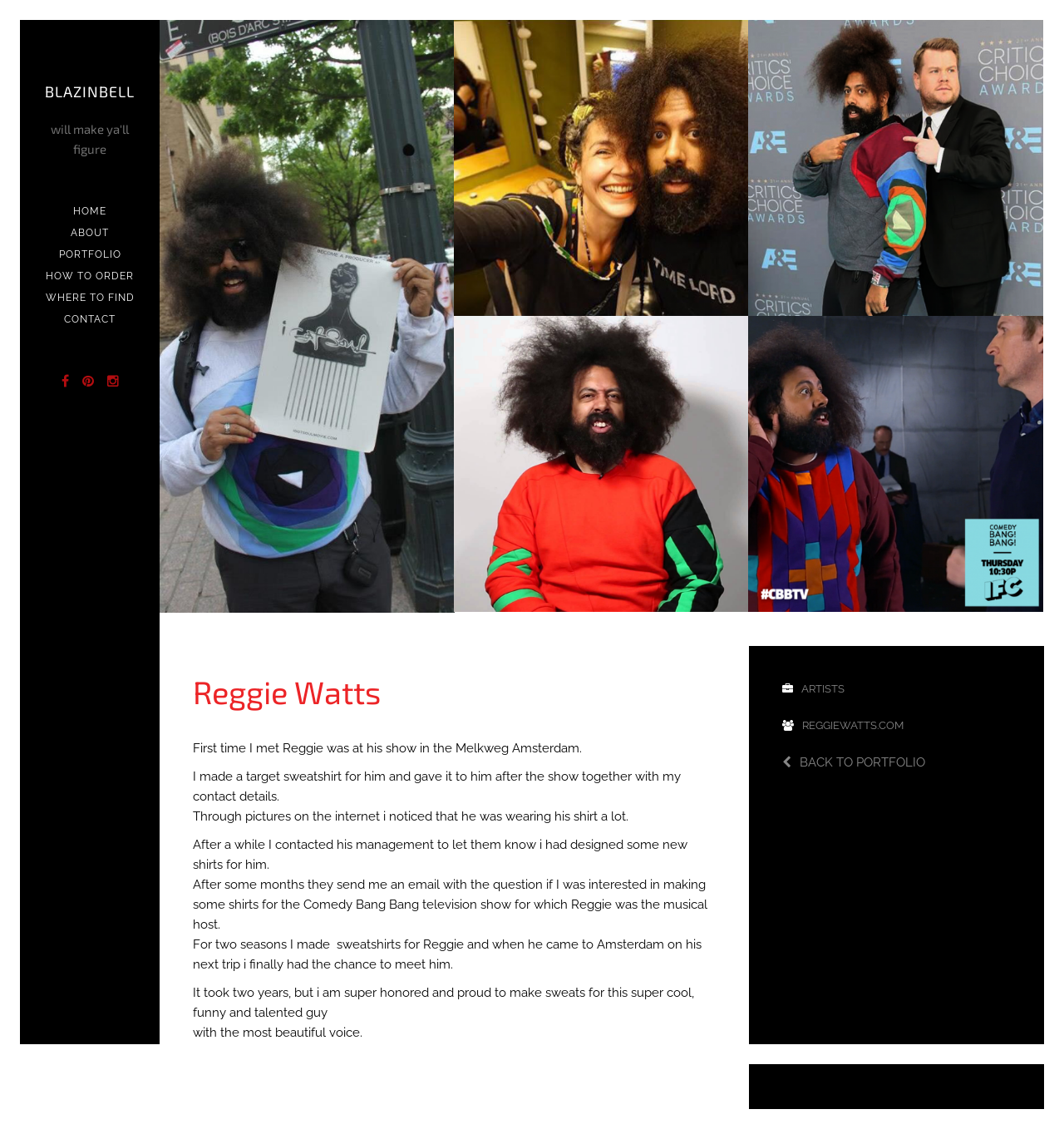Using the details from the image, please elaborate on the following question: What is the name of the artist?

The name of the artist can be found in the heading element 'Reggie Watts' with bounding box coordinates [0.181, 0.594, 0.673, 0.632]. This heading is a prominent element on the webpage, indicating that Reggie Watts is the main subject of the page.